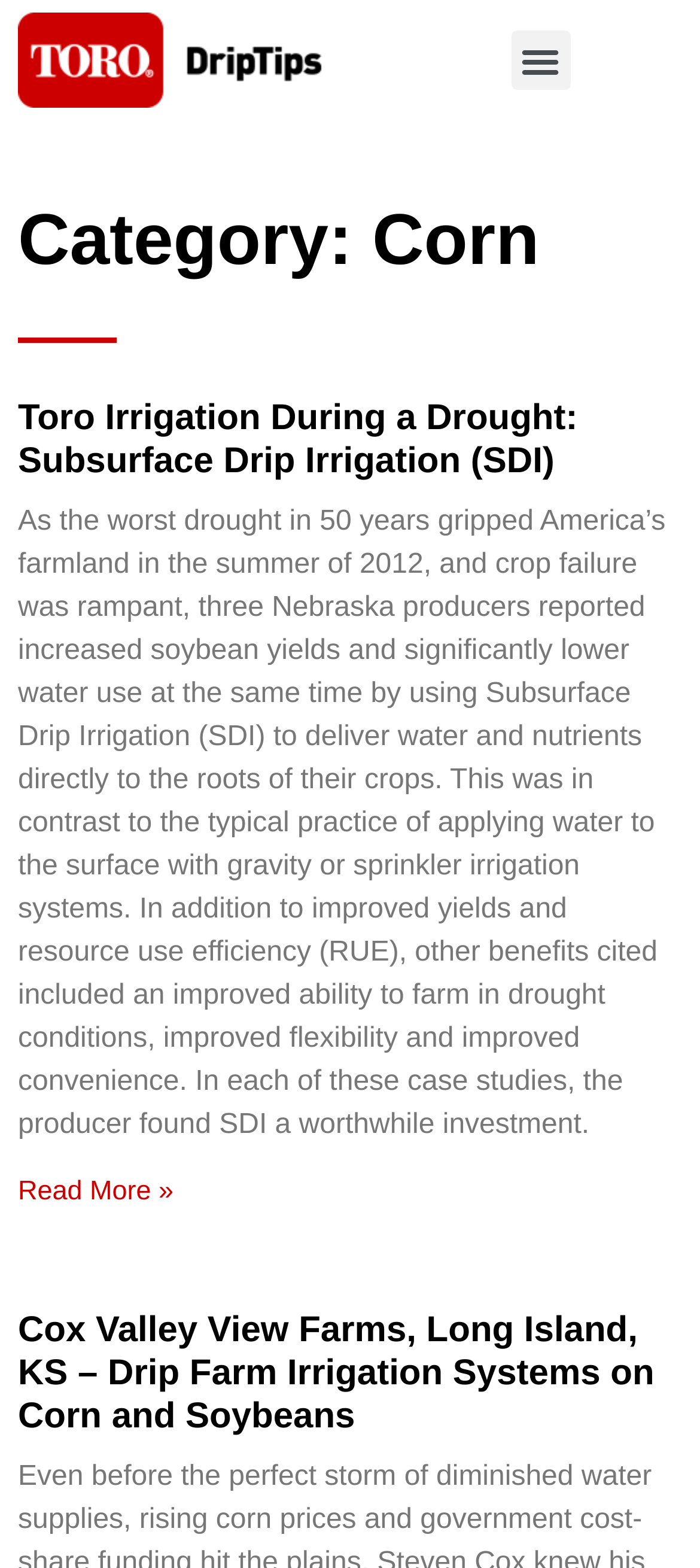Give a one-word or short phrase answer to this question: 
How many links are in the first article?

2